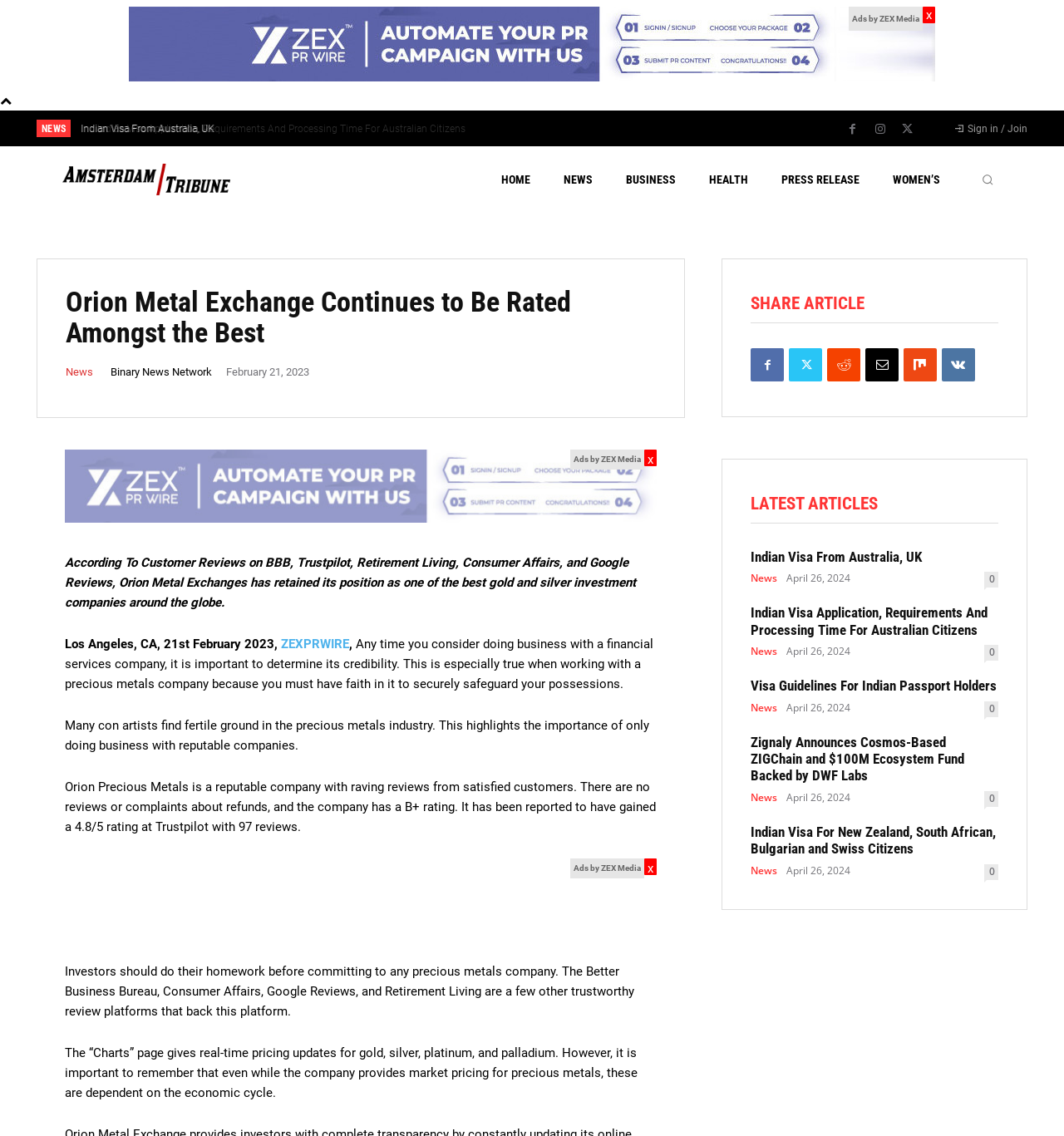Please indicate the bounding box coordinates for the clickable area to complete the following task: "View the 'Zignaly Announces Cosmos-Based ZIGChain and $100M Ecosystem Fund Backed by DWF Labs' news". The coordinates should be specified as four float numbers between 0 and 1, i.e., [left, top, right, bottom].

[0.078, 0.104, 0.469, 0.14]